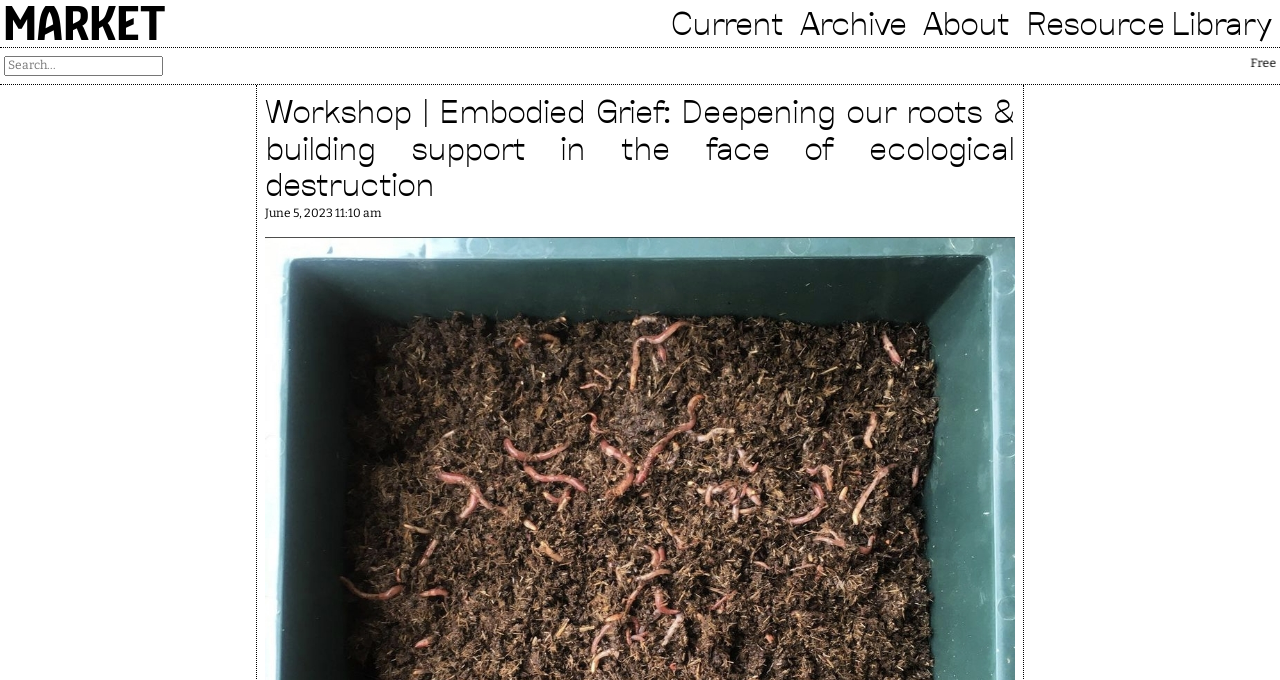Provide the bounding box coordinates of the UI element that matches the description: "name="s" placeholder="Search..."".

[0.003, 0.082, 0.127, 0.111]